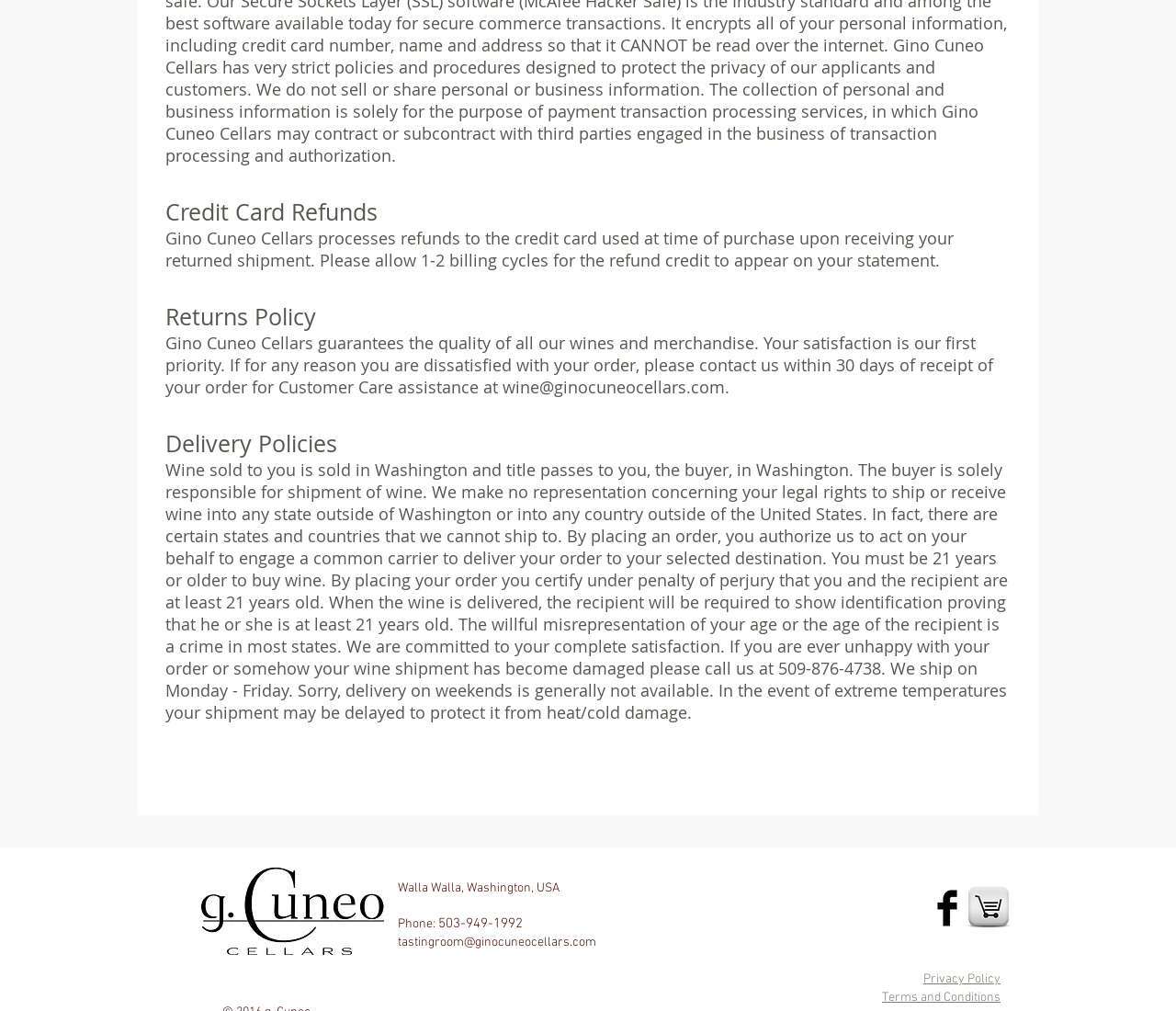Please find the bounding box coordinates (top-left x, top-left y, bottom-right x, bottom-right y) in the screenshot for the UI element described as follows: tastingroom@ginocuneocellars.com

[0.338, 0.925, 0.507, 0.94]